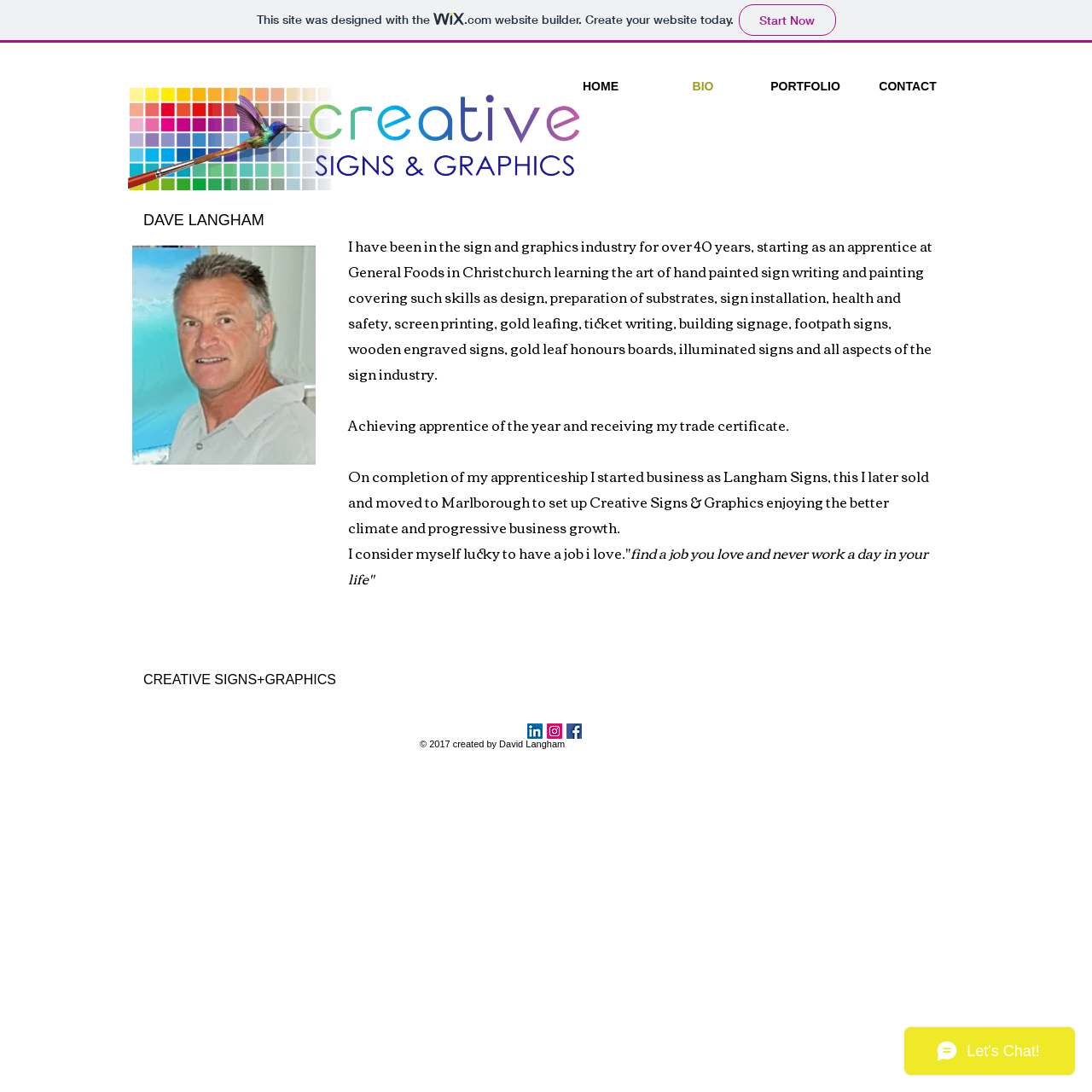How many years of experience does Dave Langham have in the sign and graphics industry?
Refer to the image and respond with a one-word or short-phrase answer.

over 40 years